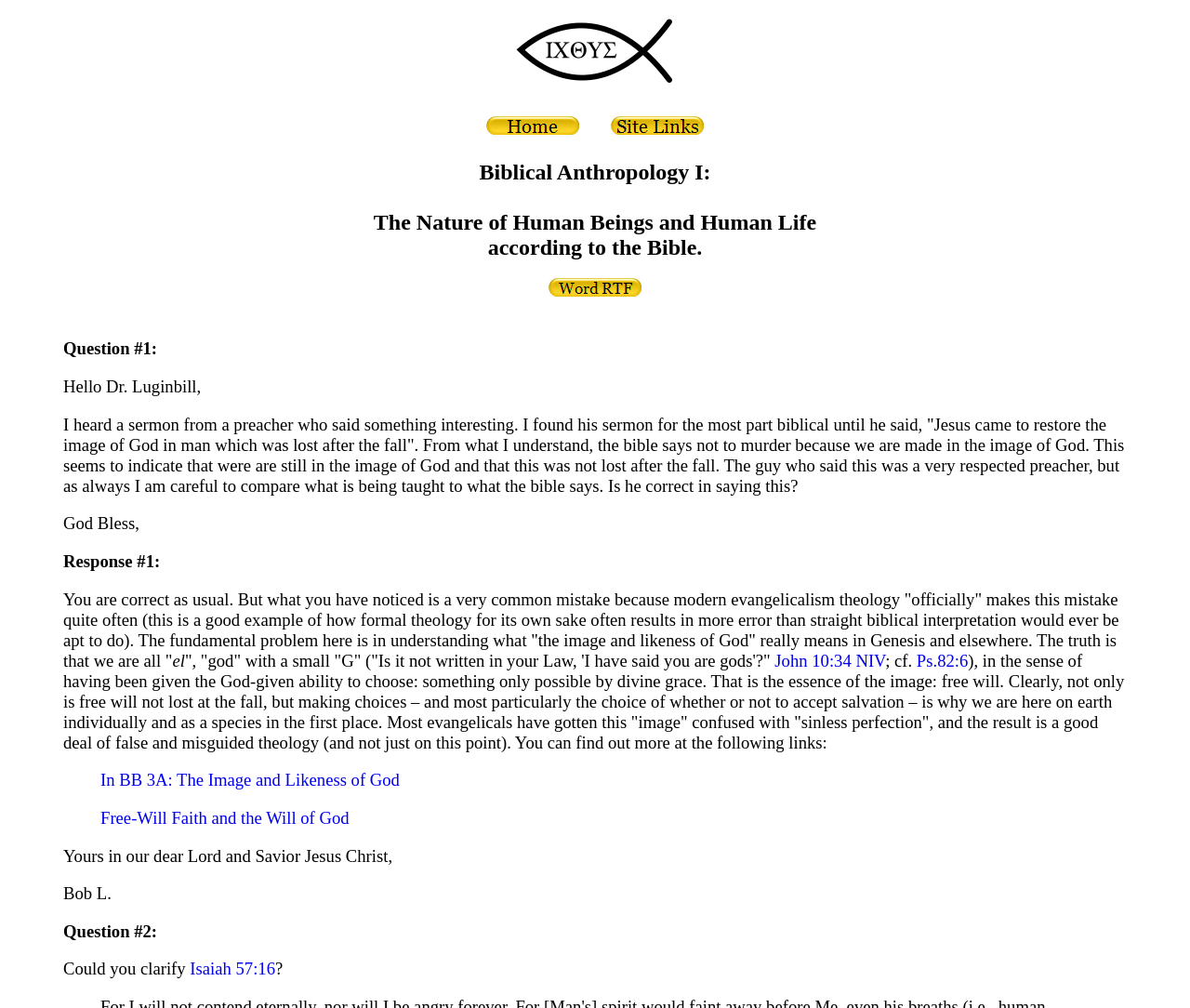Describe all the key features of the webpage in detail.

This webpage is about Biblical Anthropology, specifically discussing the nature of human beings and human life according to the Bible. At the top, there is an Ichthys acronym image, which is a symbol of early Christianity. Below it, there is a heading "Home Site Links" with three links: "Home", a series of blank spaces, and "Site Links". Each of these links has an accompanying image.

The main content of the webpage is divided into two sections: a question and a response. The question is posed by someone who heard a sermon about Jesus coming to restore the image of God in man, which was lost after the fall. The questioner is skeptical about this idea, citing the Bible's teaching that humans are made in the image of God and that this image was not lost after the fall.

The response, which is quite lengthy, agrees with the questioner's skepticism. It explains that the "image and likeness of God" refers to humanity's ability to choose, which is a gift from God. This ability was not lost at the fall, and it is the essence of what makes humans human. The response also criticizes modern evangelical theology for confusing the "image" with "sinless perfection", leading to misguided theology.

The response includes several links to biblical references, including John 10:34 NIV and Ps. 82:6, as well as links to further reading on the topic. There are also two blockquotes with links to additional resources.

At the bottom of the page, there is another question and response section, which is not fully displayed. The question appears to be asking for clarification on a specific biblical passage, Isaiah 57:16.